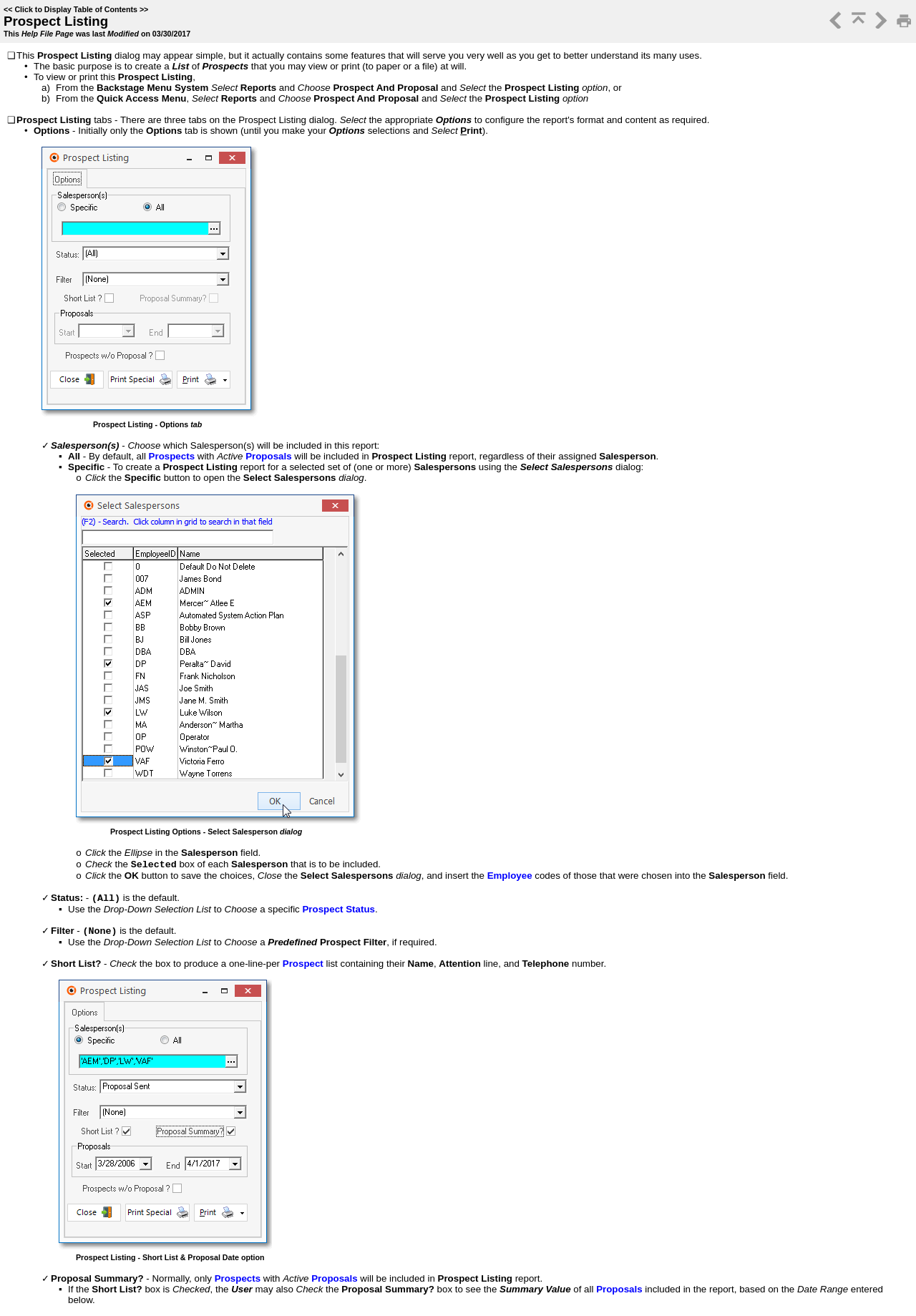Provide the bounding box coordinates for the UI element that is described by this text: "title="Next Topic"". The coordinates should be in the form of four float numbers between 0 and 1: [left, top, right, bottom].

[0.949, 0.015, 0.971, 0.023]